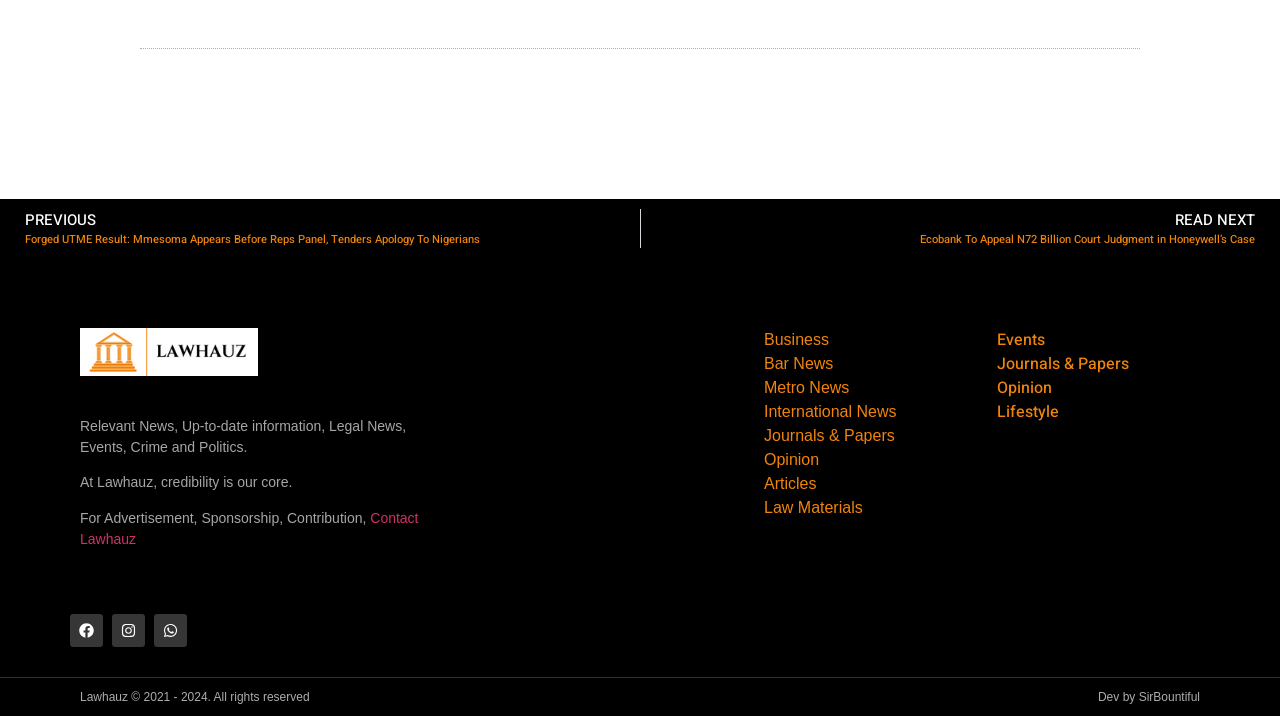Determine the bounding box coordinates of the area to click in order to meet this instruction: "Contact Lawhauz".

[0.062, 0.712, 0.327, 0.764]